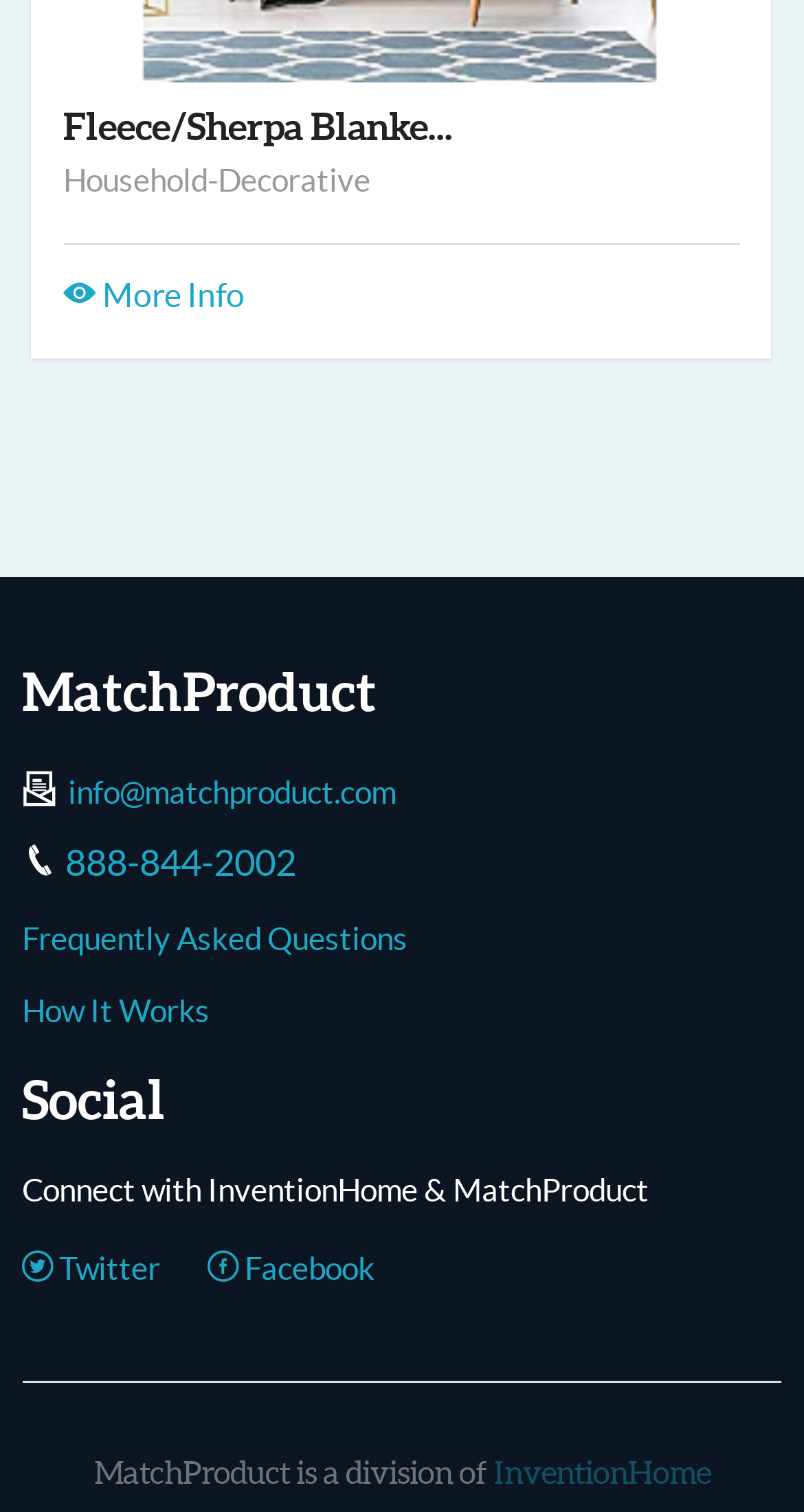What social media platform has a bird icon?
Please respond to the question thoroughly and include all relevant details.

I found the social media platform by looking at the link element with the bounding box coordinates [0.027, 0.822, 0.199, 0.857], which has a bird icon () and is located in the 'Social' section.